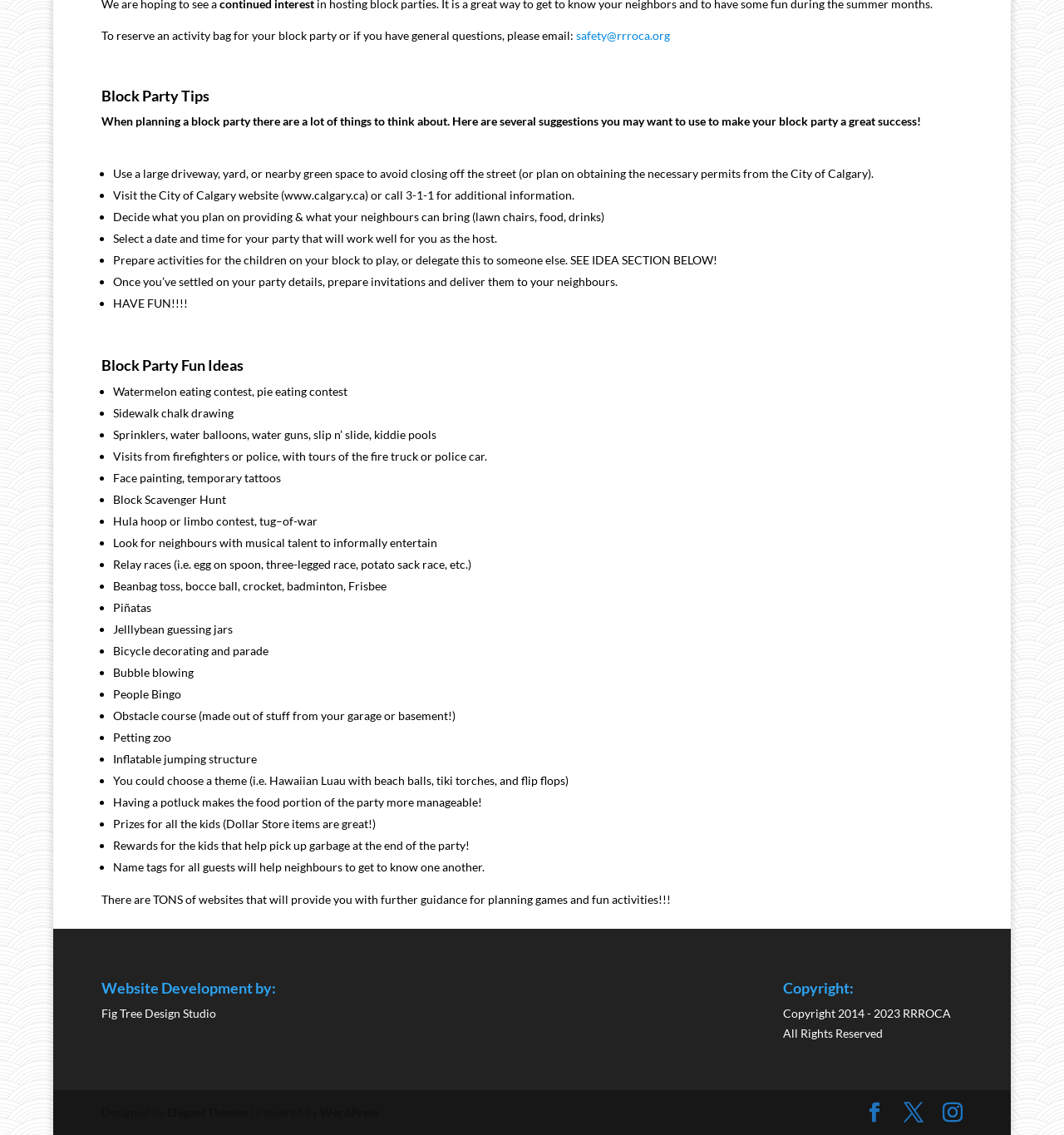Please identify the bounding box coordinates of the clickable element to fulfill the following instruction: "email safety@rrroca.org". The coordinates should be four float numbers between 0 and 1, i.e., [left, top, right, bottom].

[0.541, 0.025, 0.629, 0.037]